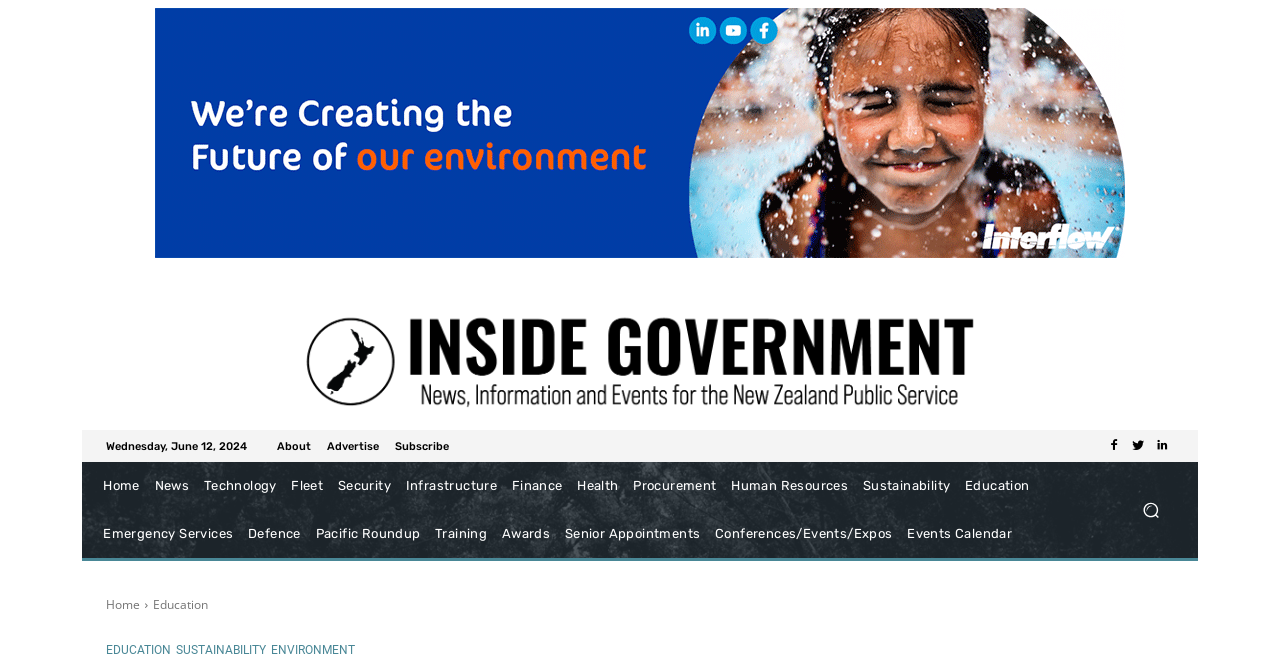What is the date displayed on the webpage?
Please provide a single word or phrase answer based on the image.

Wednesday, June 12, 2024